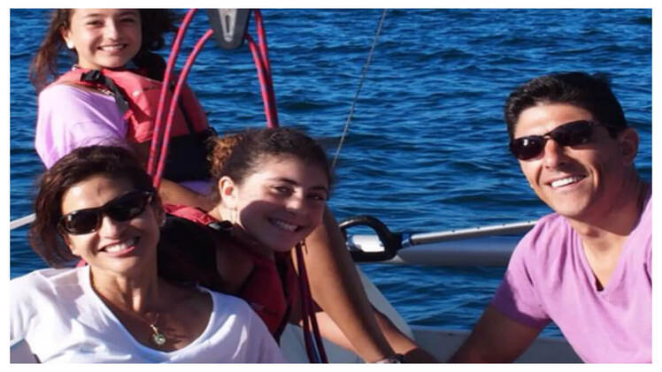What is the woman in the foreground wearing?
Provide a detailed and extensive answer to the question.

The smiling woman in the foreground is wearing a white shirt, possibly indicating that she is a mother enjoying the moment with her family.